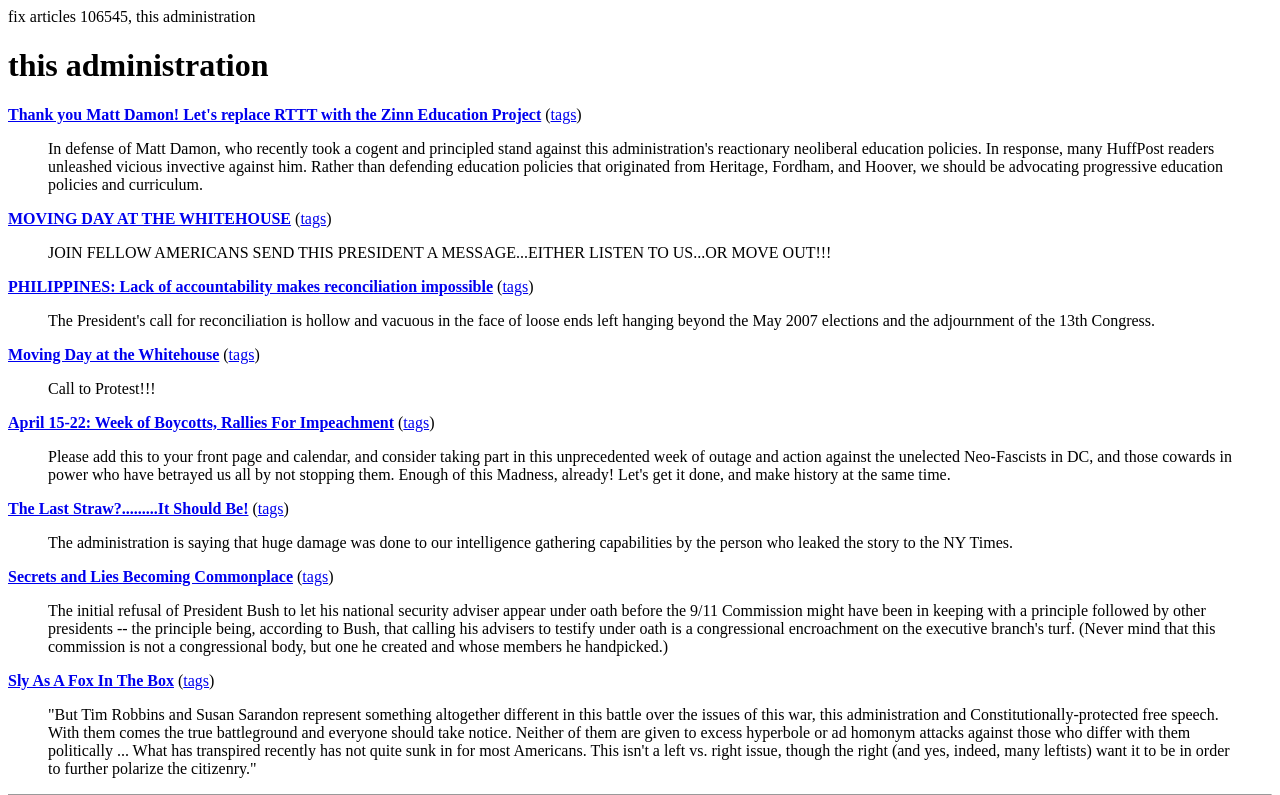What is the text of the second blockquote?
From the screenshot, provide a brief answer in one word or phrase.

JOIN FELLOW AMERICANS SEND THIS PRESIDENT A MESSAGE...EITHER LISTEN TO US...OR MOVE OUT!!!